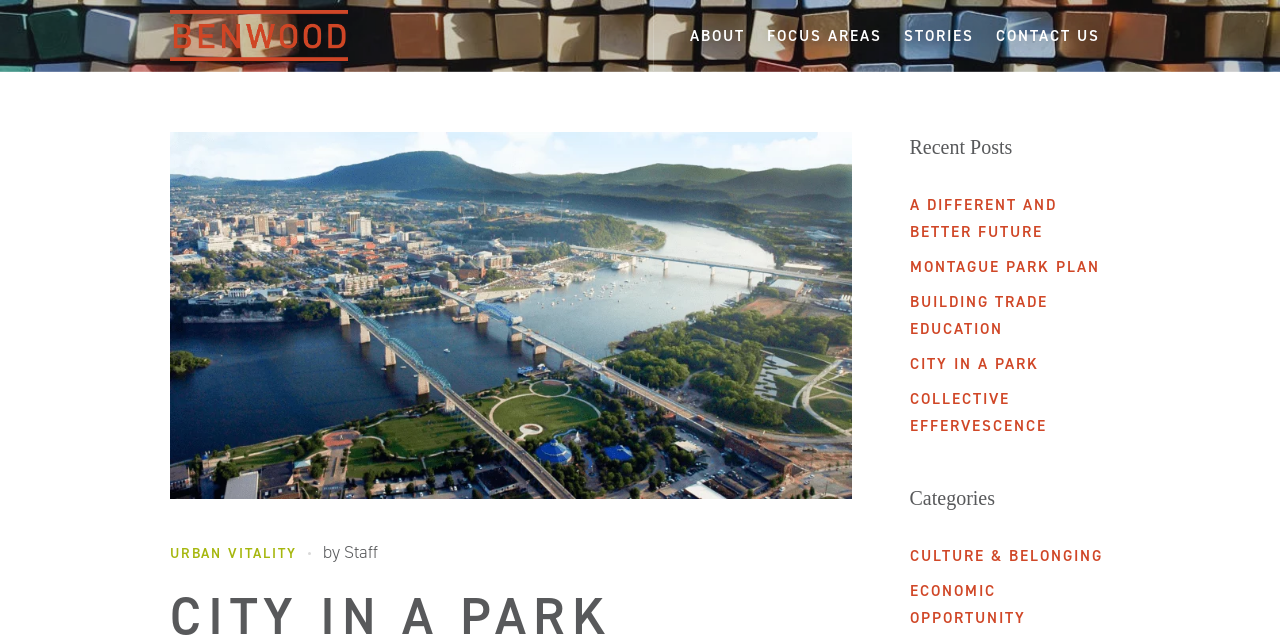What is the name of the city in the logo?
Based on the image content, provide your answer in one word or a short phrase.

Benwood